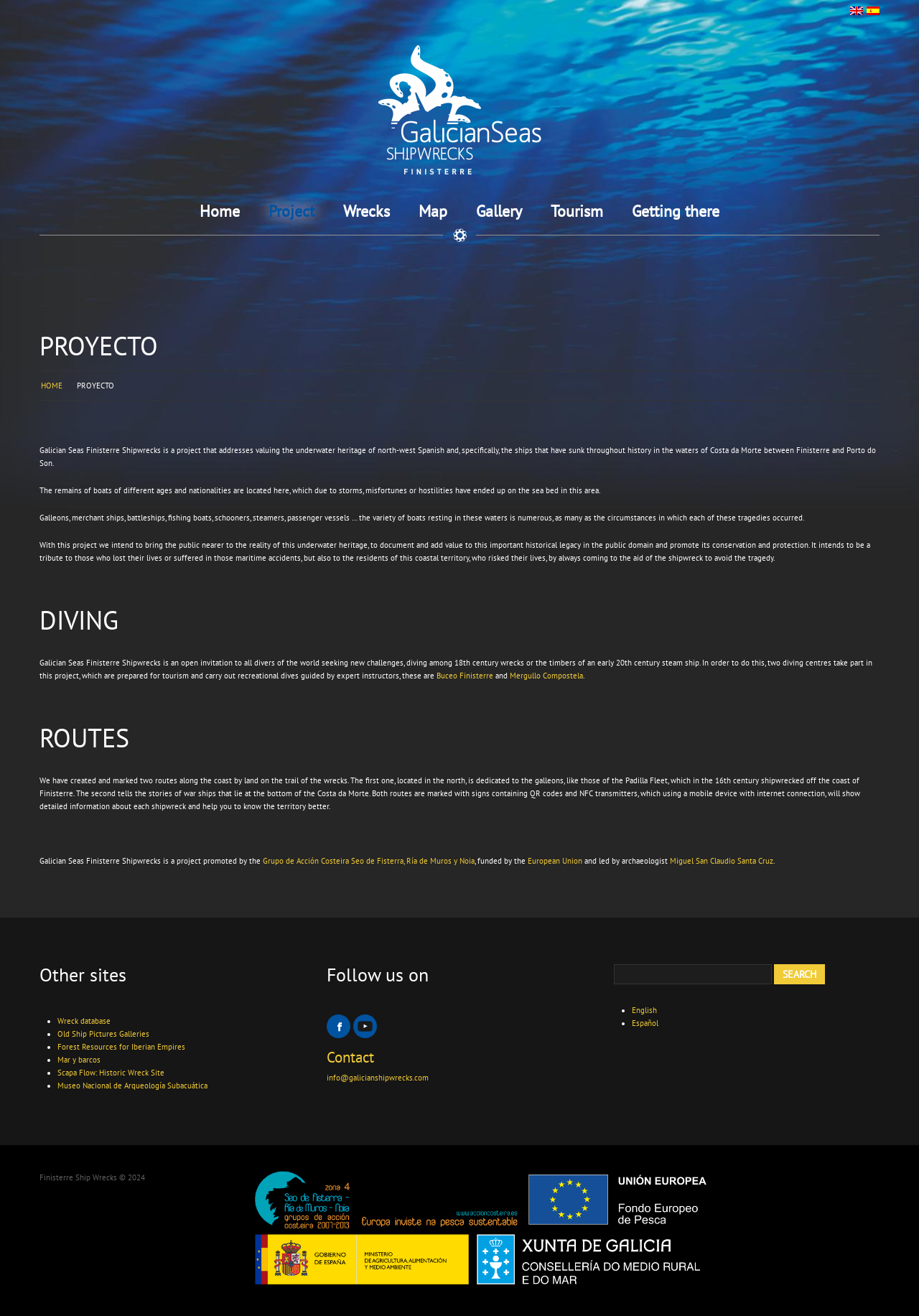What is the purpose of the routes created along the coast?
From the details in the image, provide a complete and detailed answer to the question.

The routes created along the coast are marked with signs containing QR codes and NFC transmitters, which using a mobile device with internet connection, will show detailed information about each shipwreck and help users to know the territory better, telling the stories of shipwrecks.